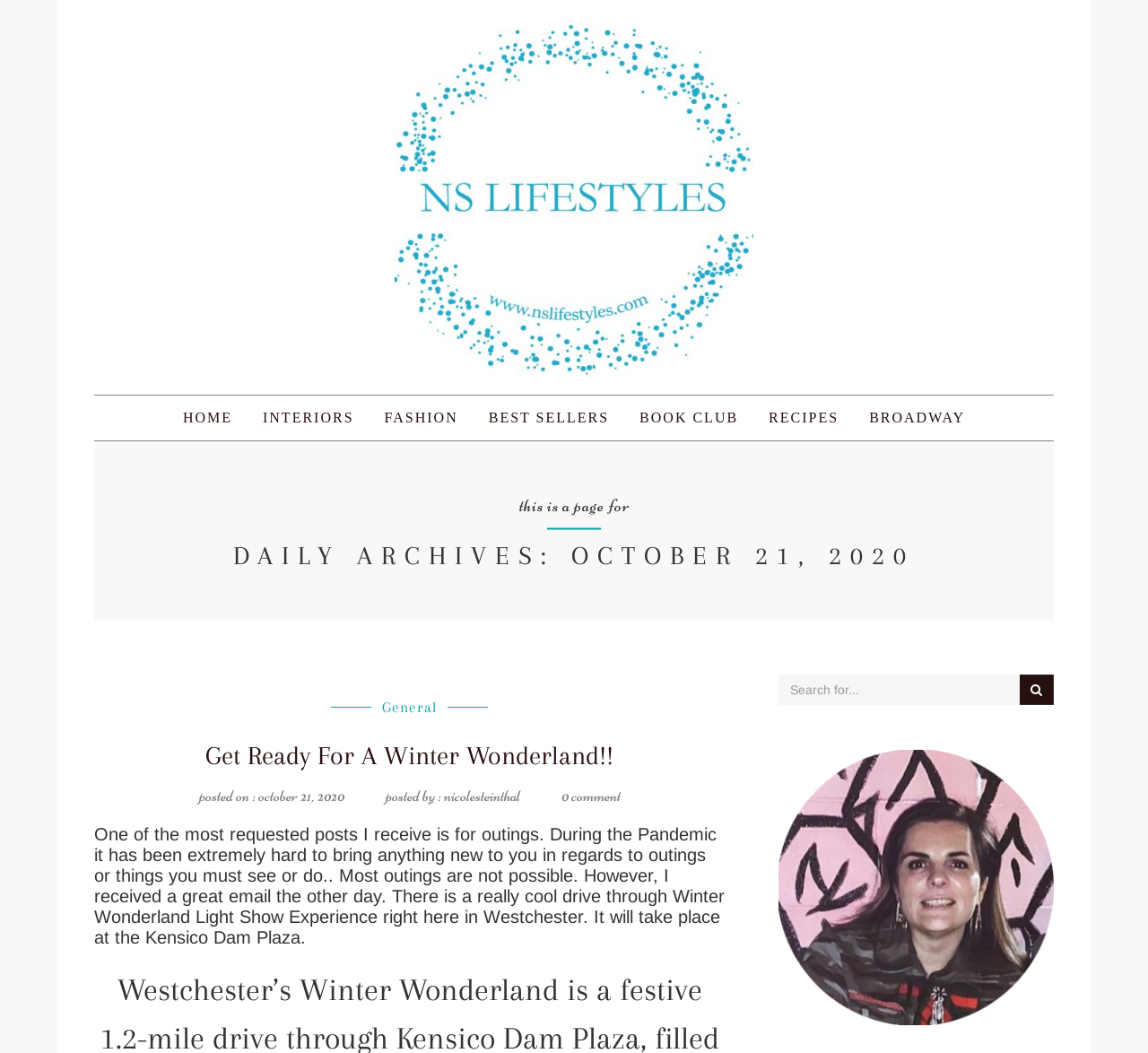Specify the bounding box coordinates of the element's region that should be clicked to achieve the following instruction: "search for something". The bounding box coordinates consist of four float numbers between 0 and 1, in the format [left, top, right, bottom].

[0.678, 0.641, 0.888, 0.67]